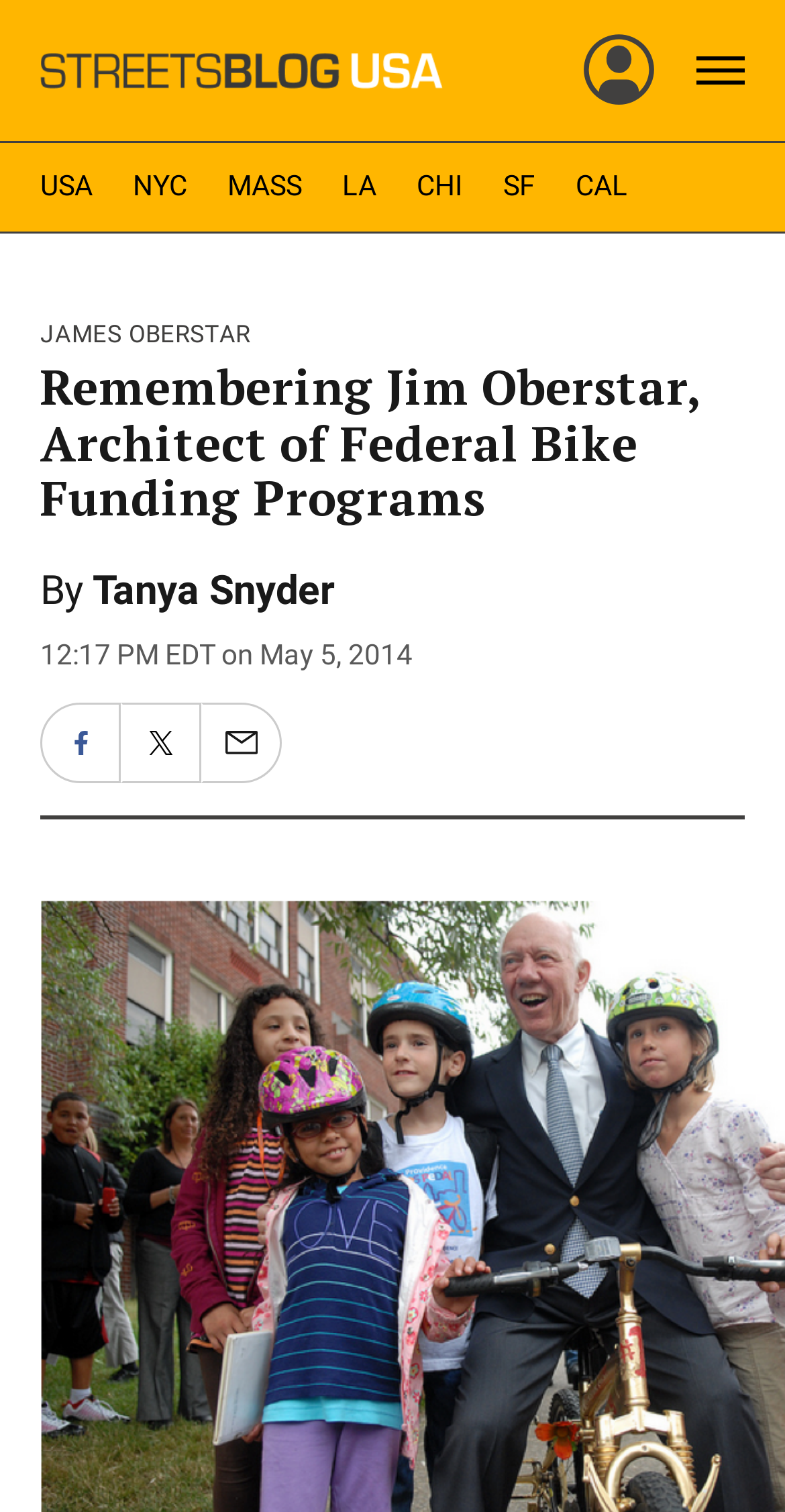Locate the UI element described as follows: "Share on X (formerly Twitter)". Return the bounding box coordinates as four float numbers between 0 and 1 in the order [left, top, right, bottom].

[0.156, 0.466, 0.254, 0.516]